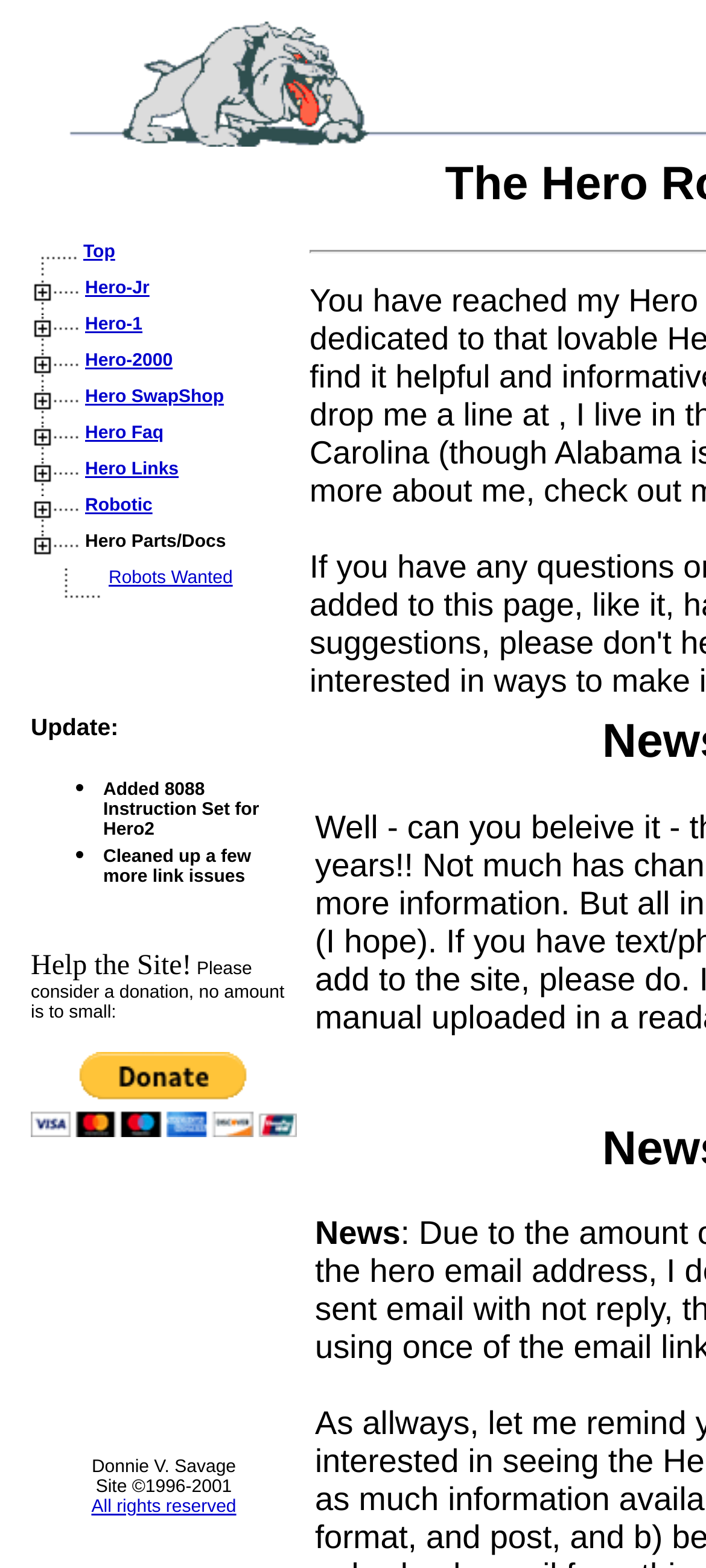What is the text of the first table cell in the second table row?
Give a one-word or short phrase answer based on the image.

Update: